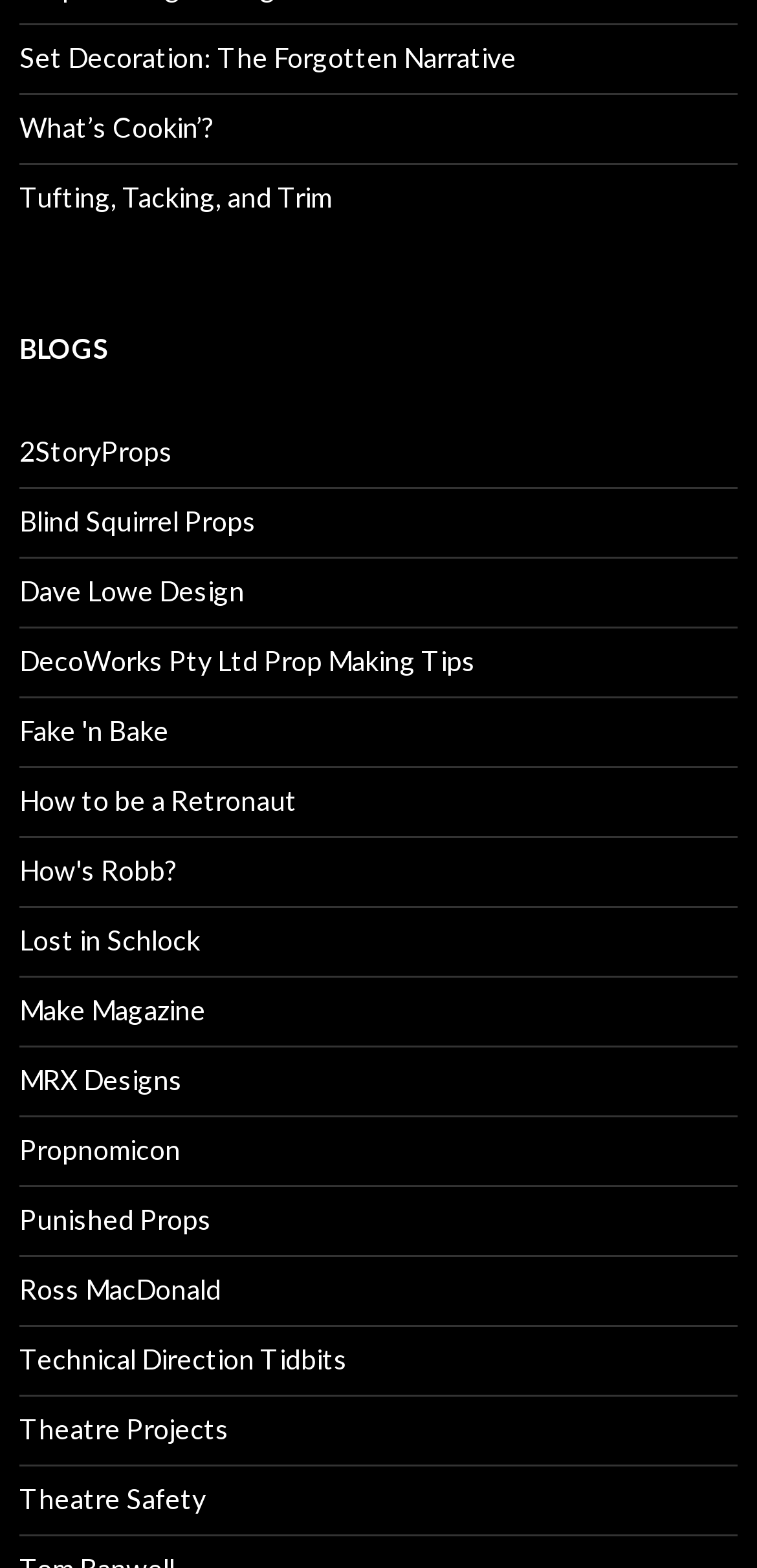Please identify the bounding box coordinates of the element that needs to be clicked to perform the following instruction: "Learn about Theatre Safety".

[0.026, 0.945, 0.272, 0.966]